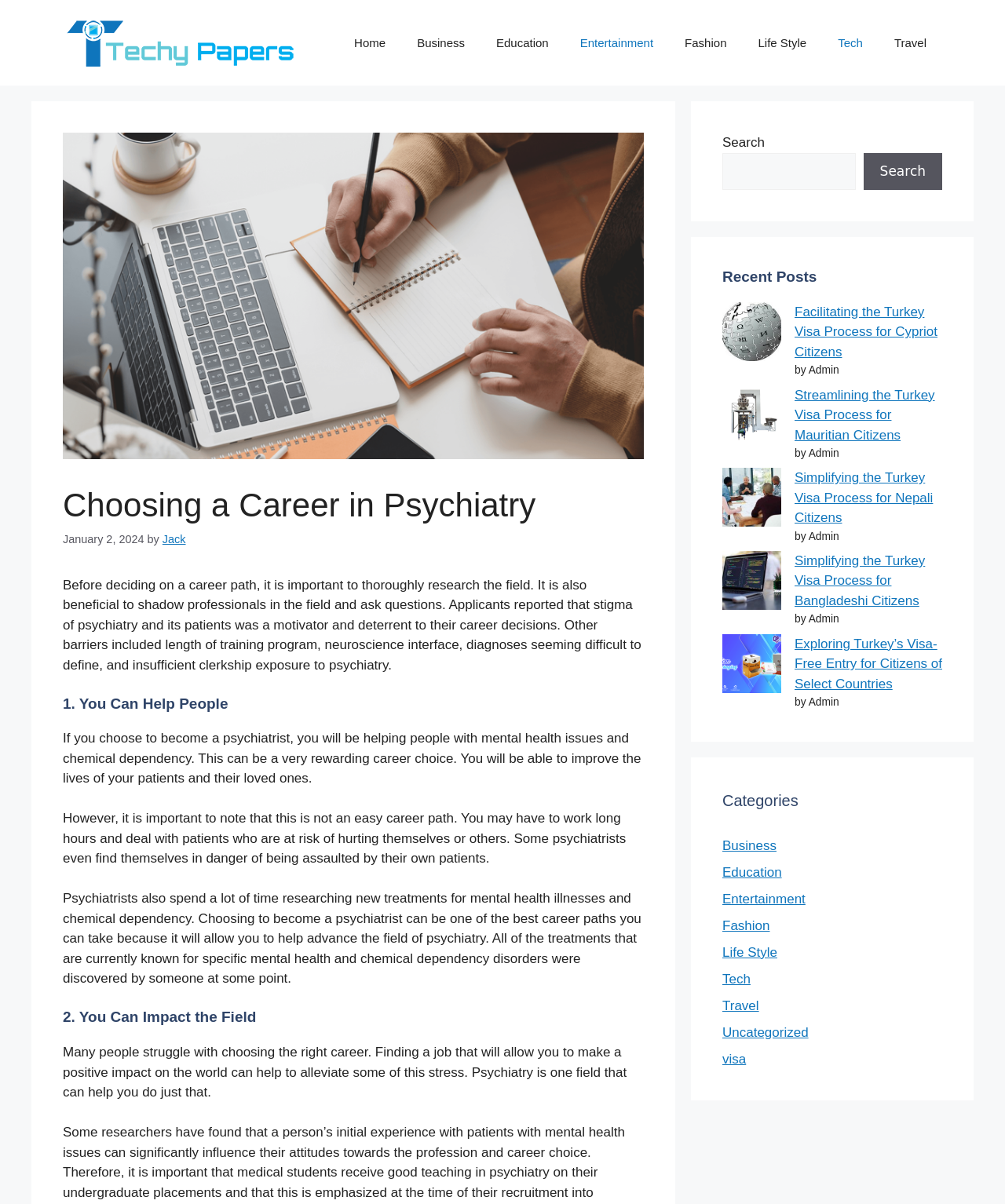Determine the heading of the webpage and extract its text content.

Choosing a Career in Psychiatry